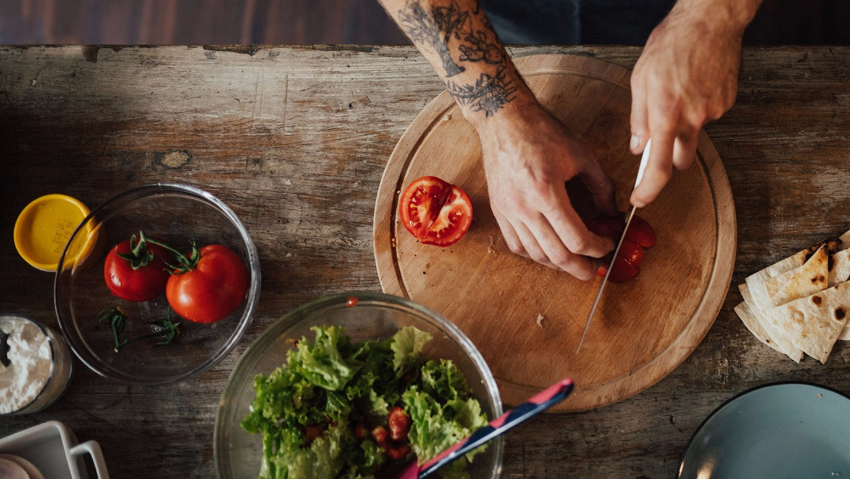What type of cooking is being depicted?
Look at the screenshot and respond with one word or a short phrase.

plant-based cooking